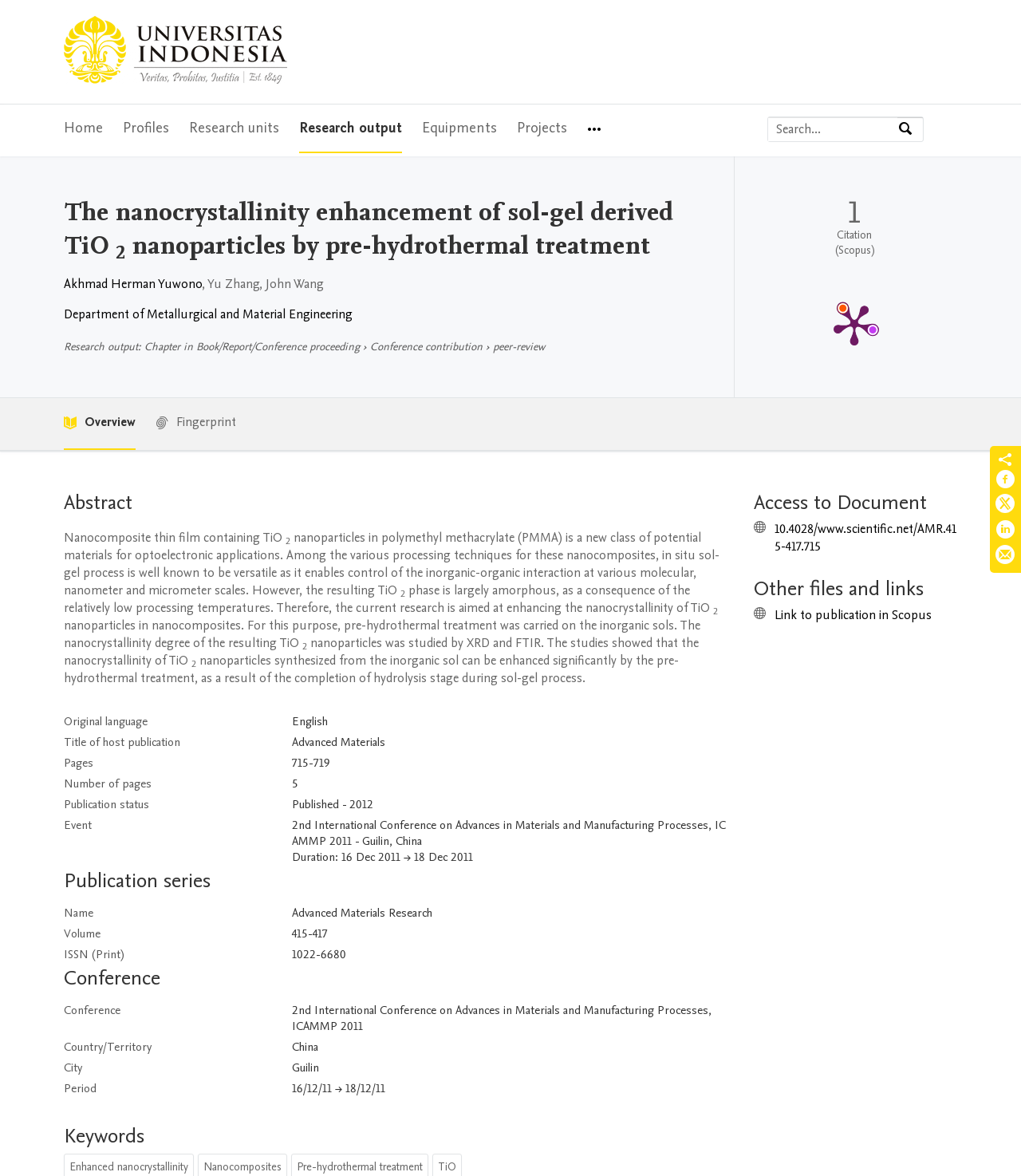Determine the bounding box coordinates for the region that must be clicked to execute the following instruction: "View publication metrics".

[0.719, 0.132, 0.93, 0.338]